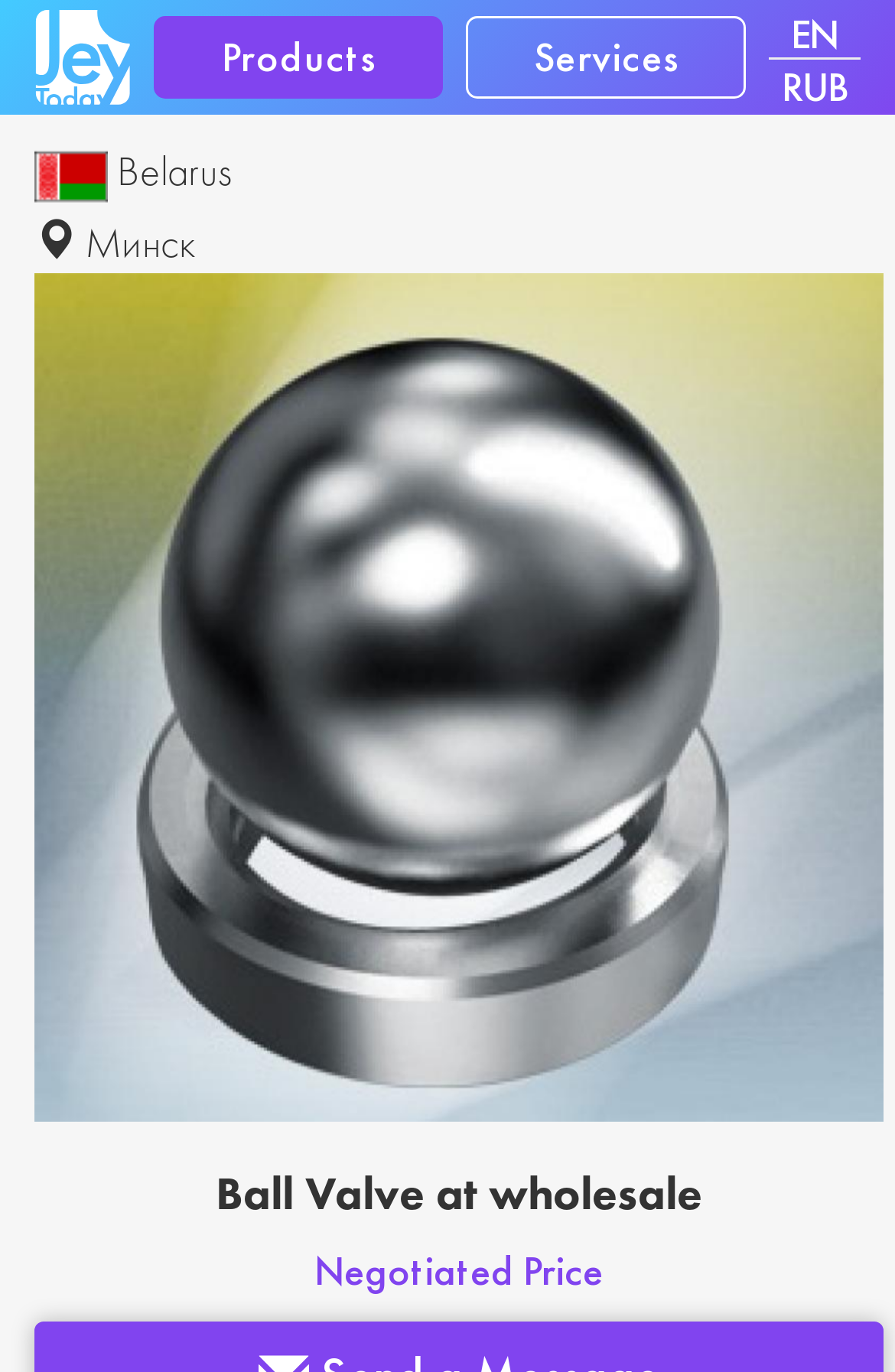Answer this question in one word or a short phrase: What is the default language of the website?

EN